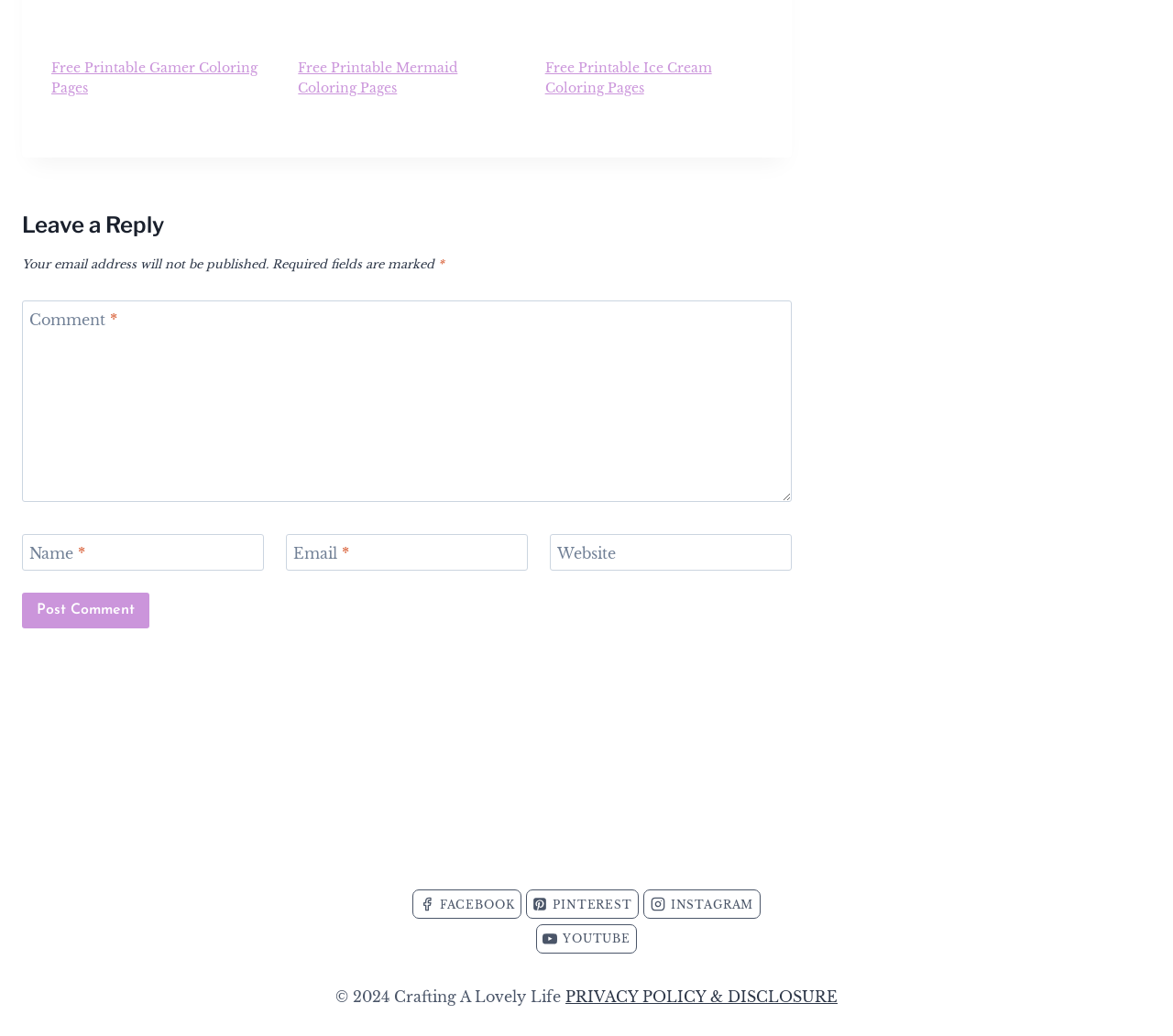What social media platforms are linked?
Answer the question based on the image using a single word or a brief phrase.

Facebook, Pinterest, Instagram, YouTube